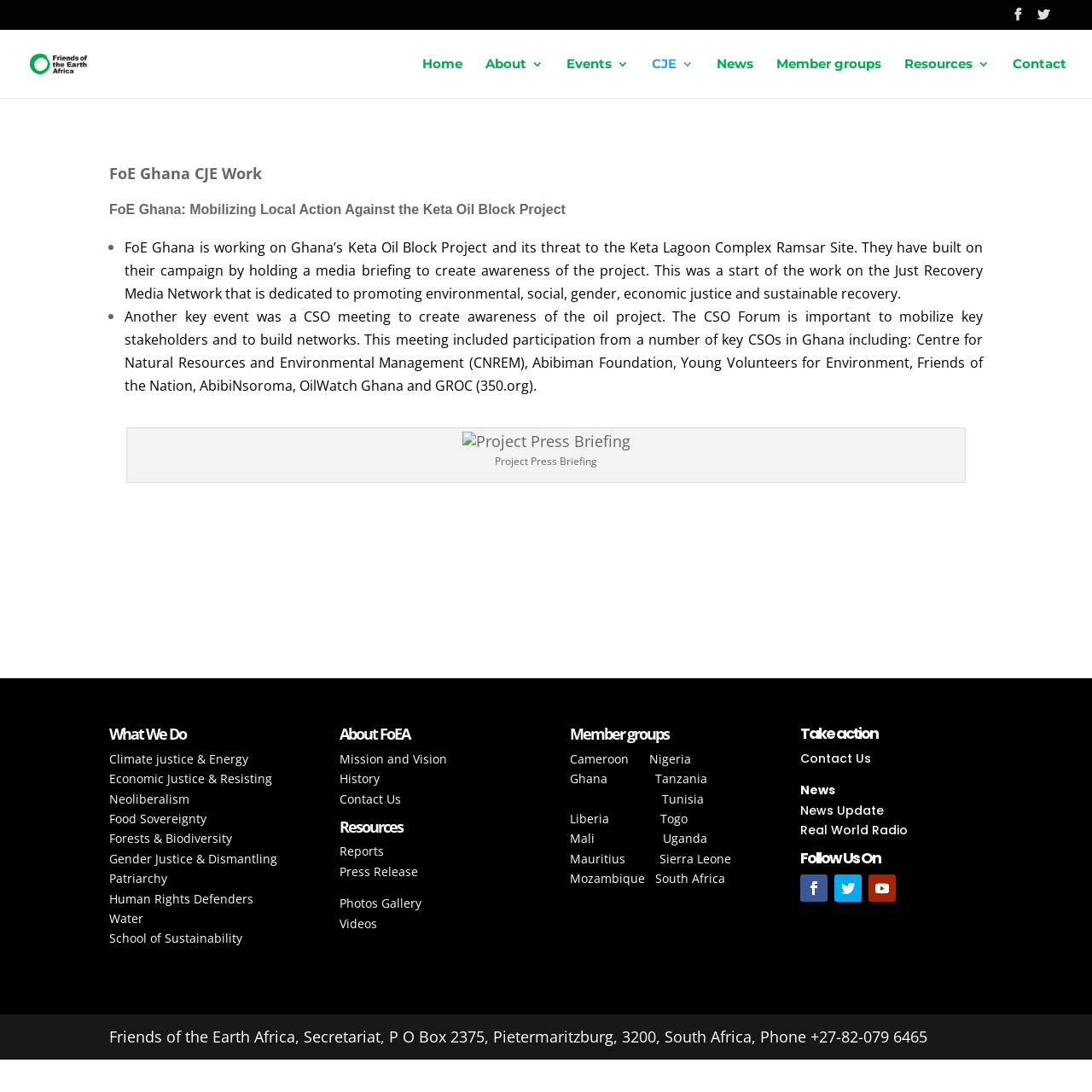Find the bounding box coordinates for the area that must be clicked to perform this action: "Search for something".

[0.053, 0.027, 0.953, 0.029]